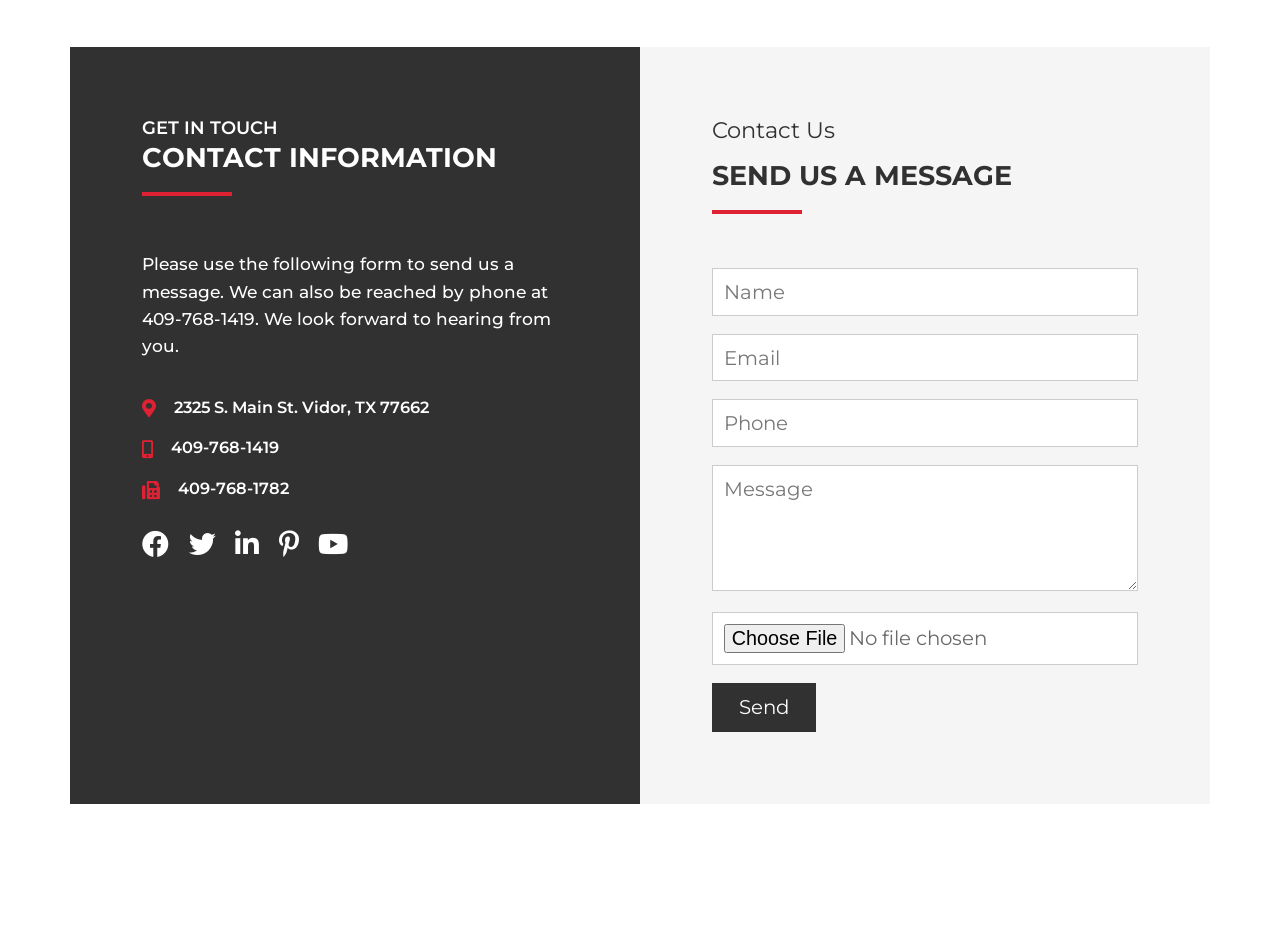Please specify the bounding box coordinates for the clickable region that will help you carry out the instruction: "Click the link to view the address".

[0.136, 0.424, 0.335, 0.449]